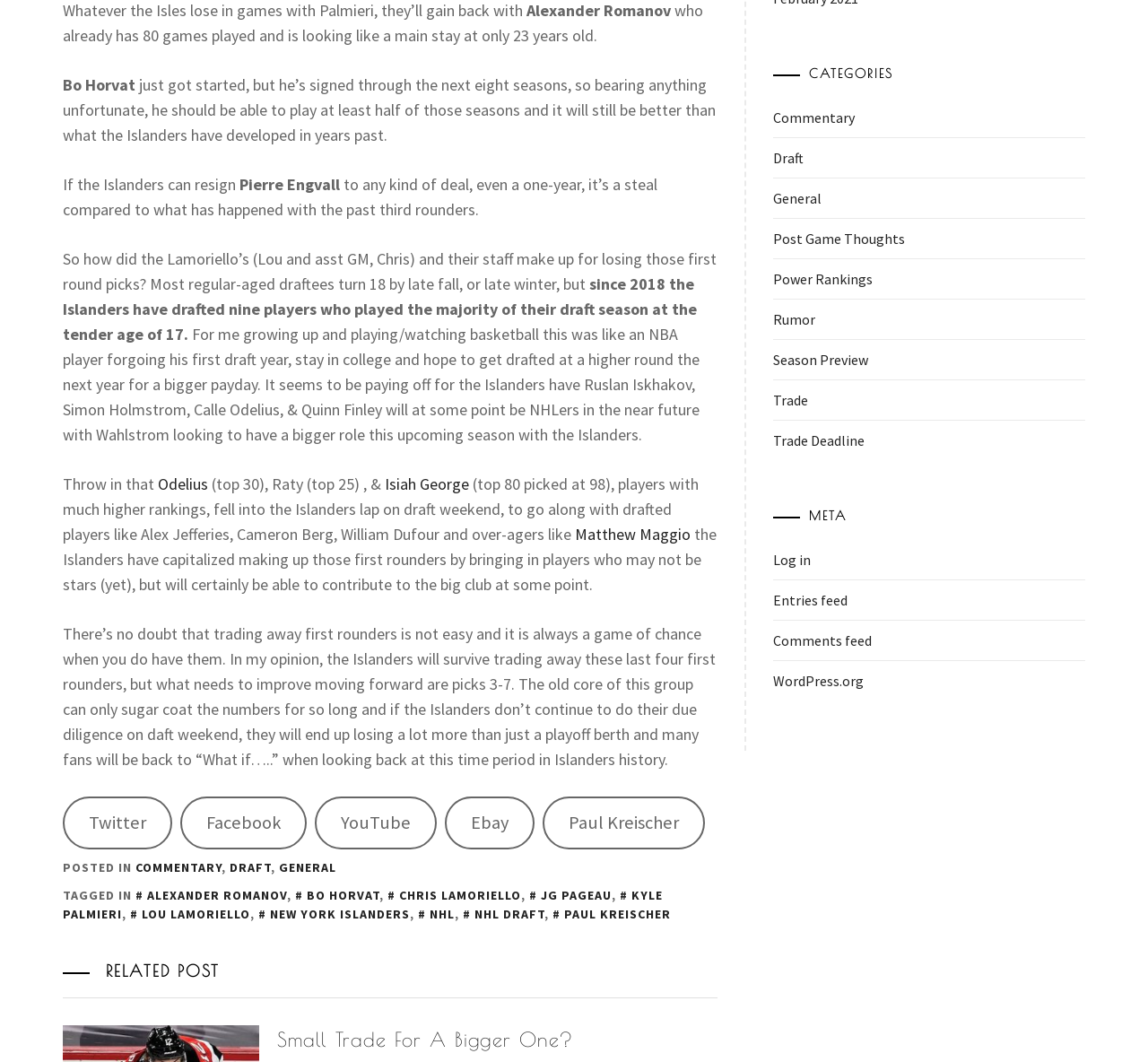Determine the bounding box coordinates of the clickable region to follow the instruction: "View the related post 'Small Trade For A Bigger One?'".

[0.241, 0.968, 0.499, 0.99]